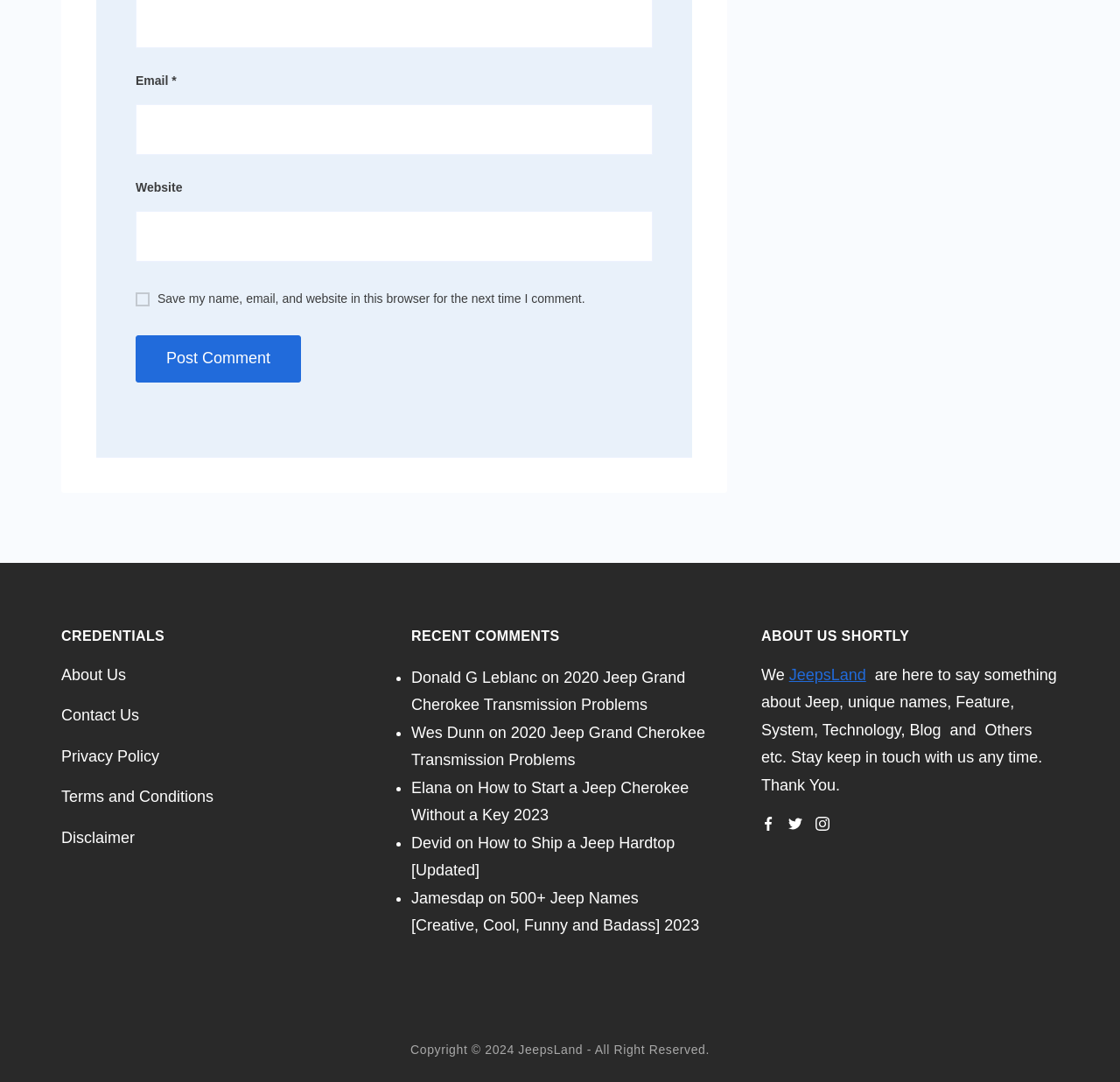Provide a one-word or short-phrase answer to the question:
What is the copyright information of the website?

Copyright 2024 JeepsLand